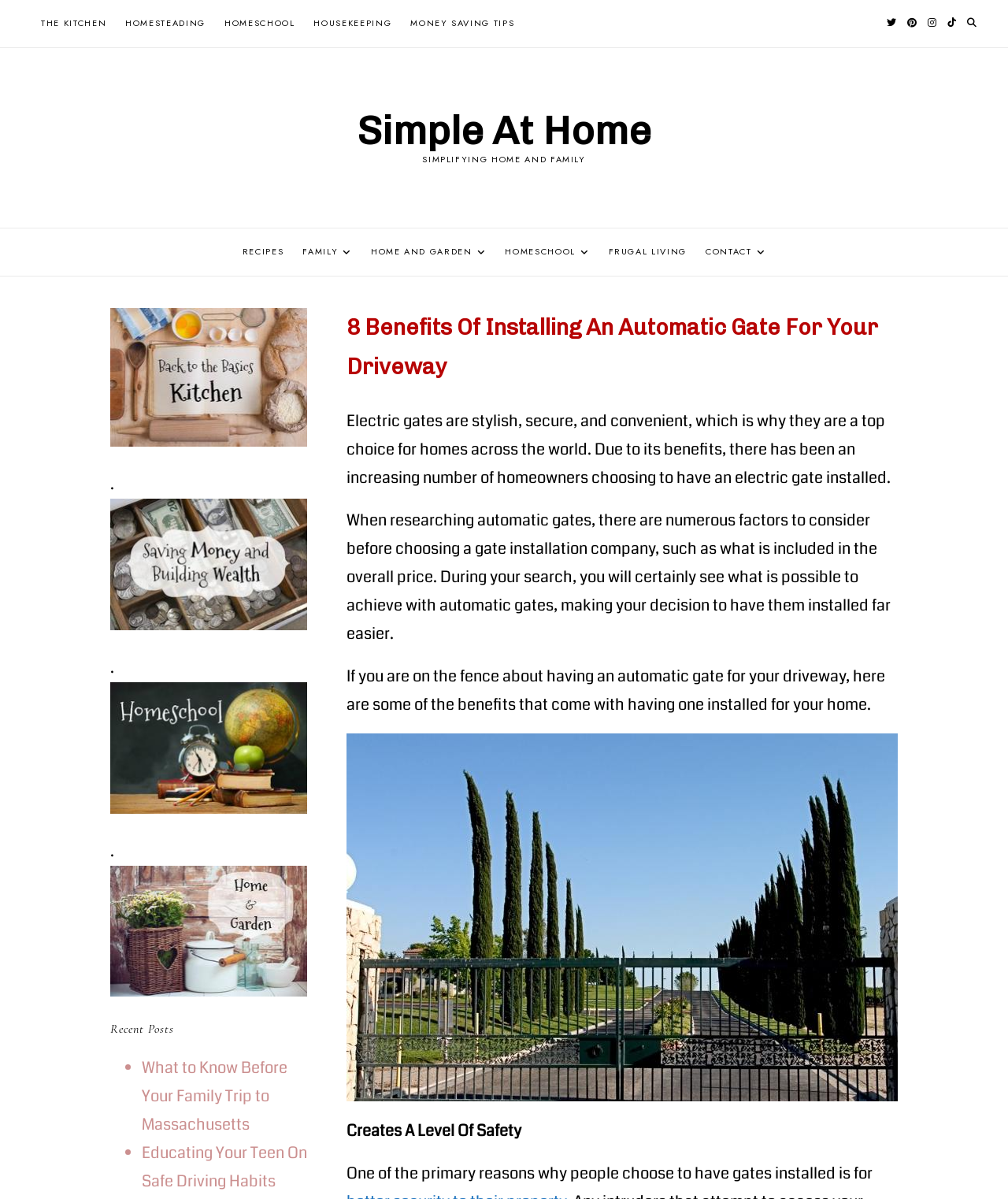Given the webpage screenshot, identify the bounding box of the UI element that matches this description: "parent_node: .".

[0.109, 0.395, 0.305, 0.566]